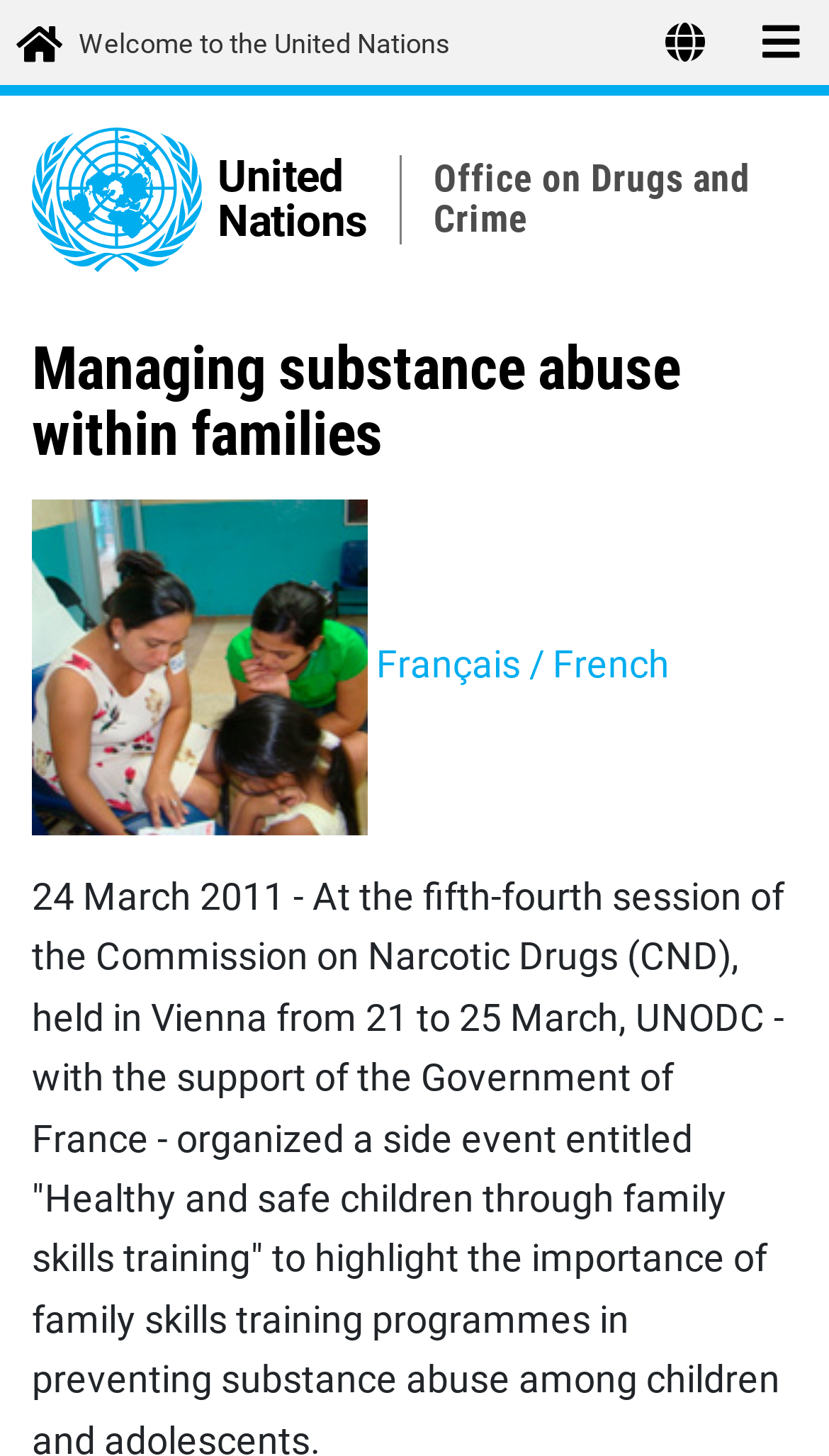Offer a comprehensive description of the webpage’s content and structure.

The webpage is about managing substance abuse within families. At the top left corner, there is a link to the United Nations, accompanied by an image of the UN logo. Next to it, there is a heading that also reads "United Nations". 

Moving to the right, there is another heading that says "Office on Drugs and Crime". Below these headings, there is a main heading that reads "Managing substance abuse within families". 

Below the main heading, there is an image with a caption "Photo: UNODC". To the right of the image, there is a link to a French version of the page, labeled "Français / French". 

At the top right corner, there are two buttons: "Toggle Language Switcher" and "Toggle menu", which controls the website's navigation menu.